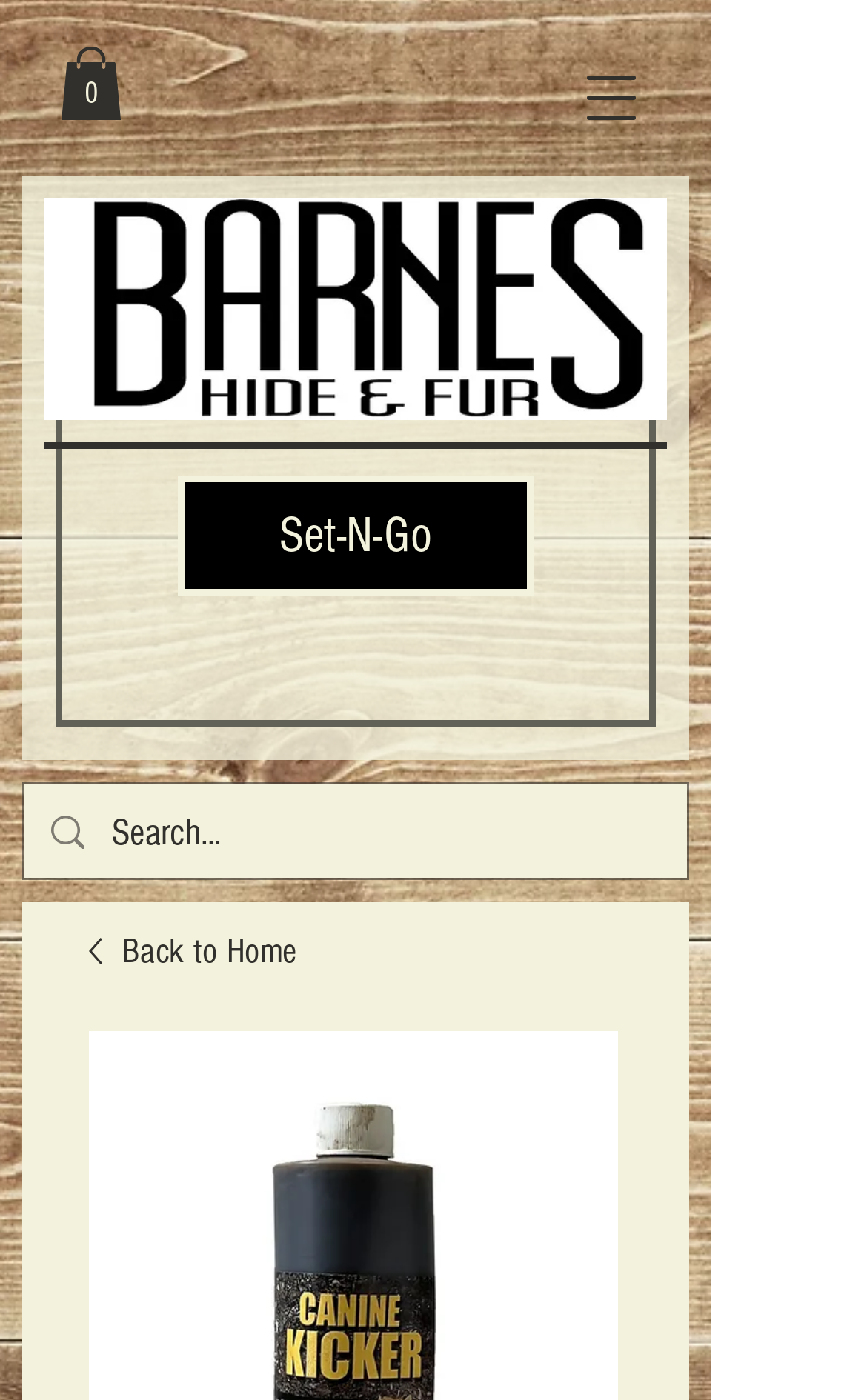What is the purpose of the button at the top right?
Look at the screenshot and respond with a single word or phrase.

Open navigation menu